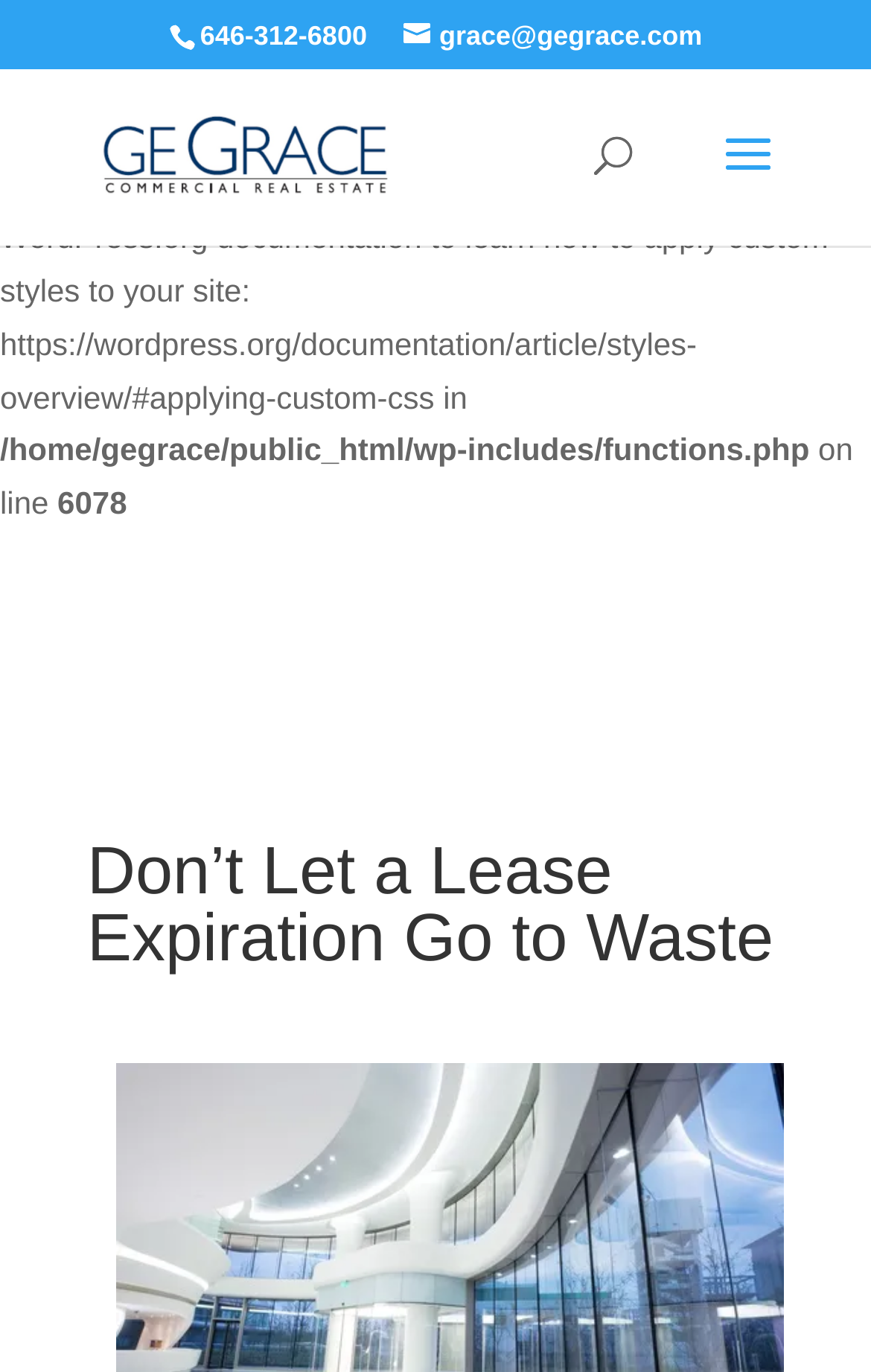Respond with a single word or short phrase to the following question: 
What is the phone number on the webpage?

646-312-6800